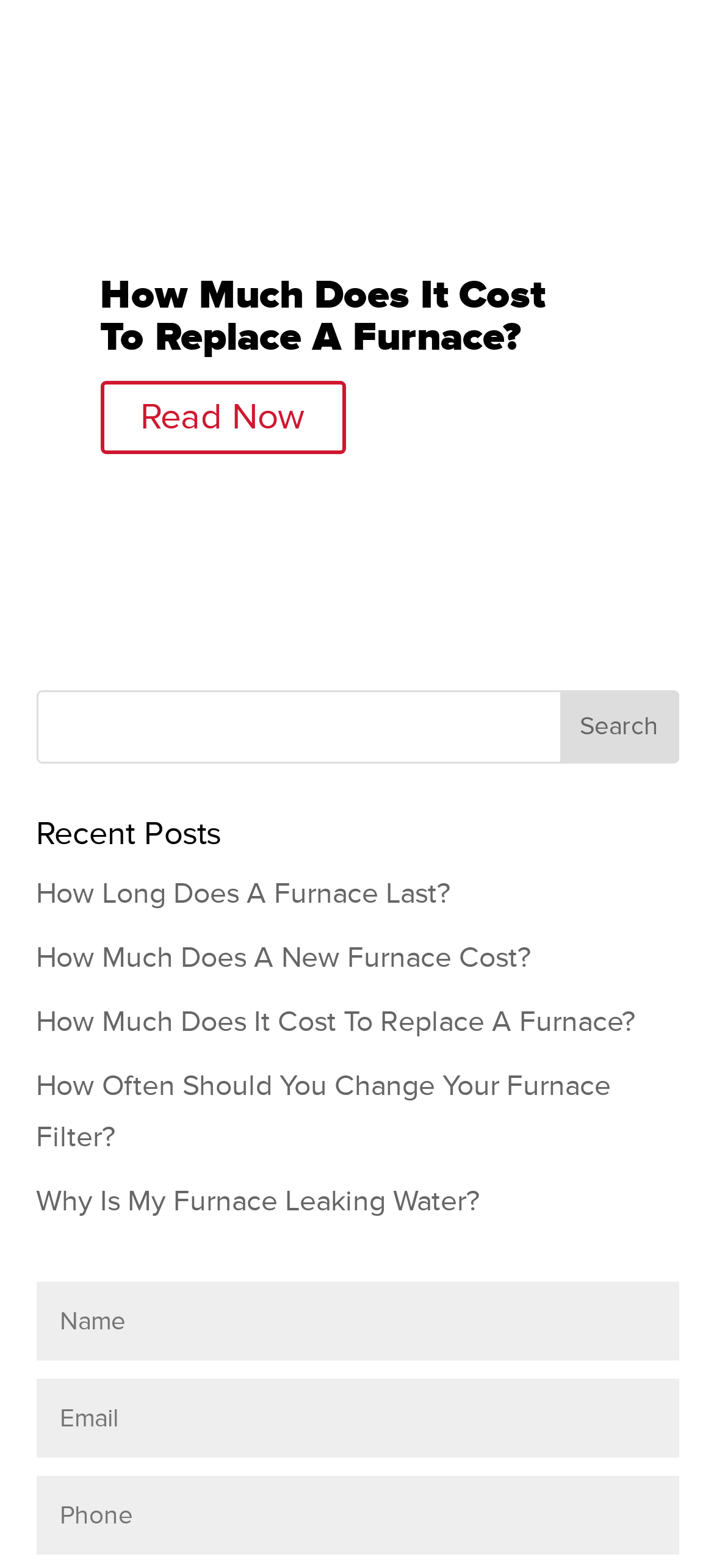How many recent posts are listed? Refer to the image and provide a one-word or short phrase answer.

5